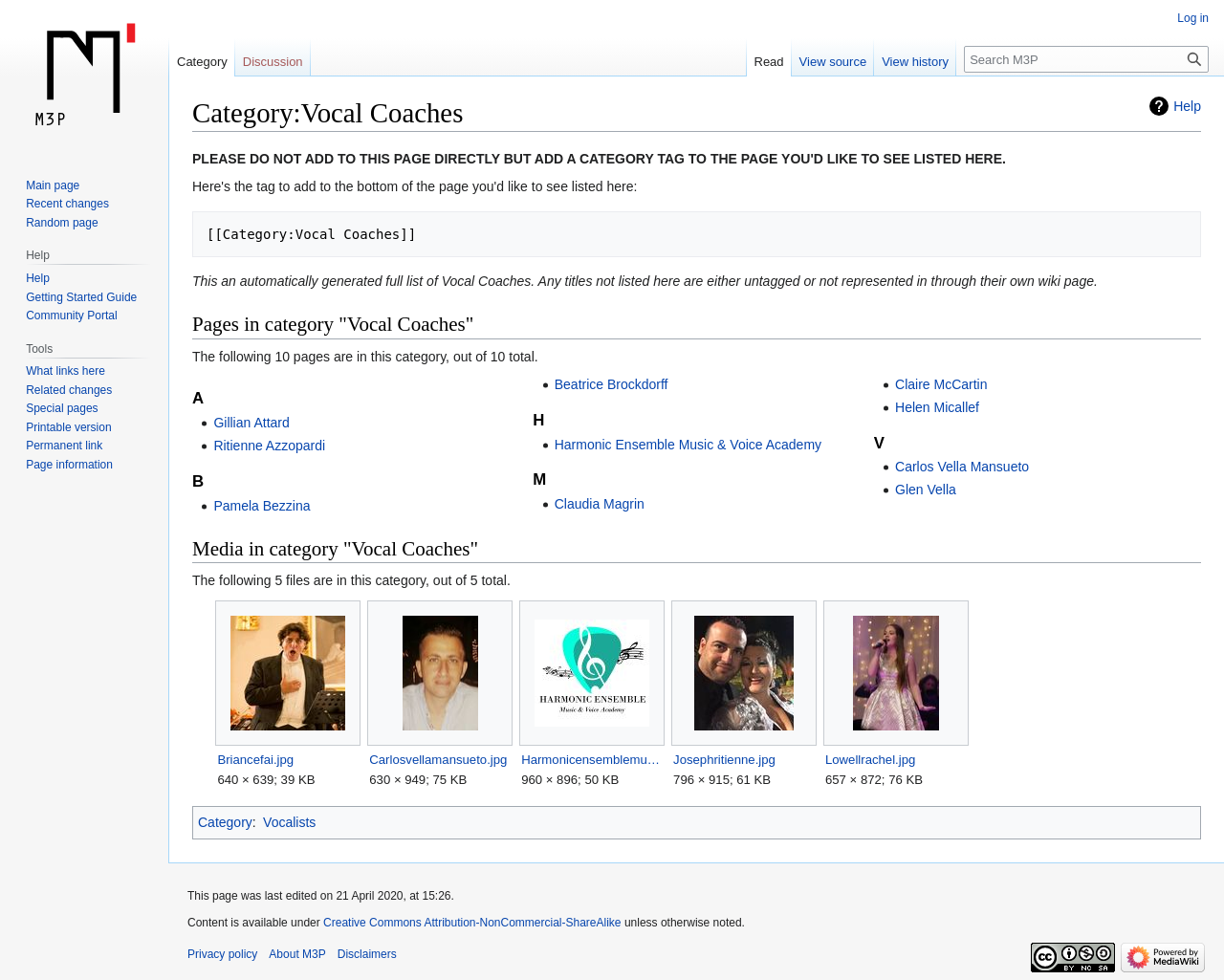Please identify the bounding box coordinates of the clickable element to fulfill the following instruction: "Log in". The coordinates should be four float numbers between 0 and 1, i.e., [left, top, right, bottom].

[0.962, 0.012, 0.988, 0.025]